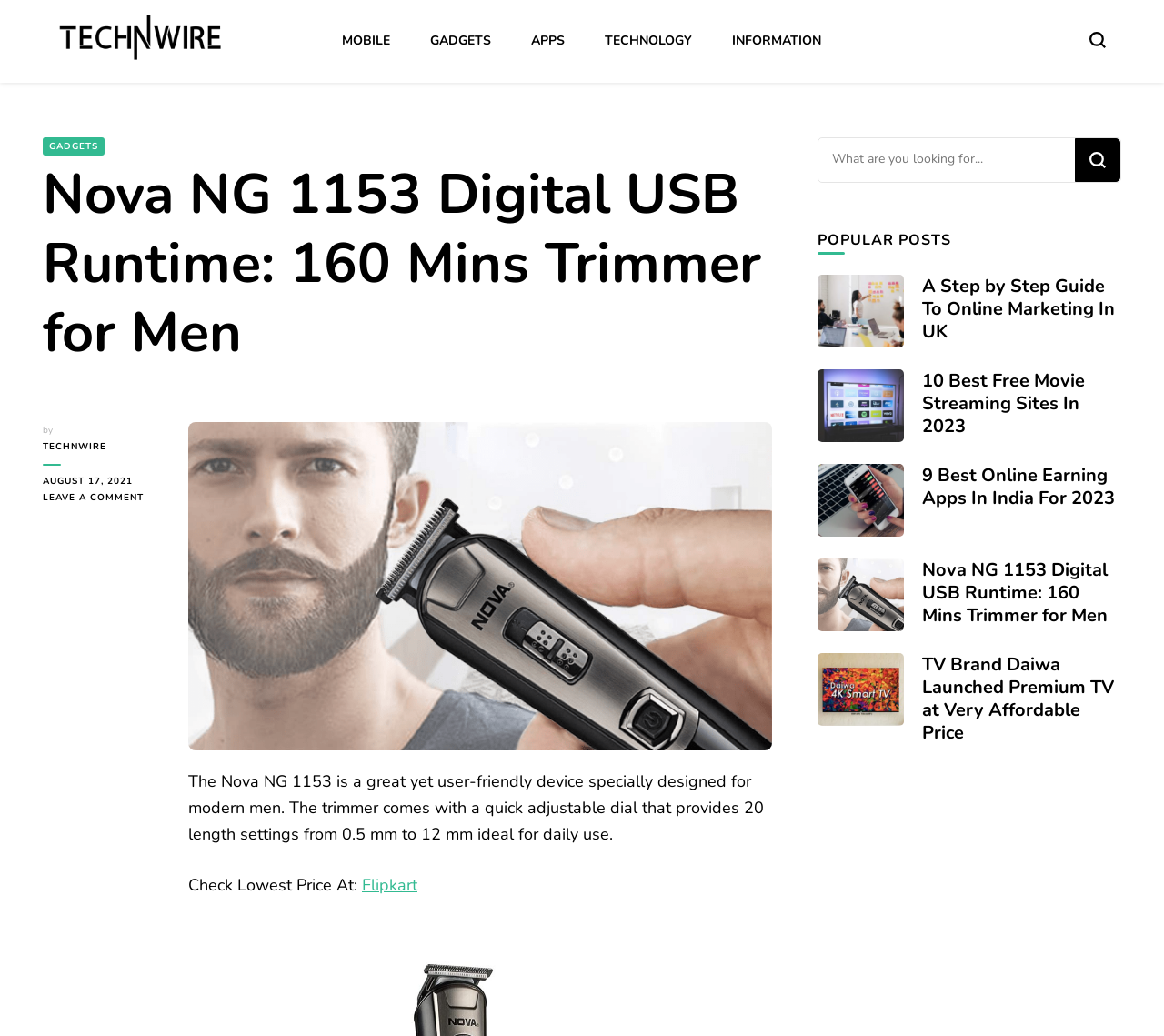Based on the element description parent_node: Looking for Something? value="Search", identify the bounding box of the UI element in the given webpage screenshot. The coordinates should be in the format (top-left x, top-left y, bottom-right x, bottom-right y) and must be between 0 and 1.

[0.923, 0.134, 0.962, 0.176]